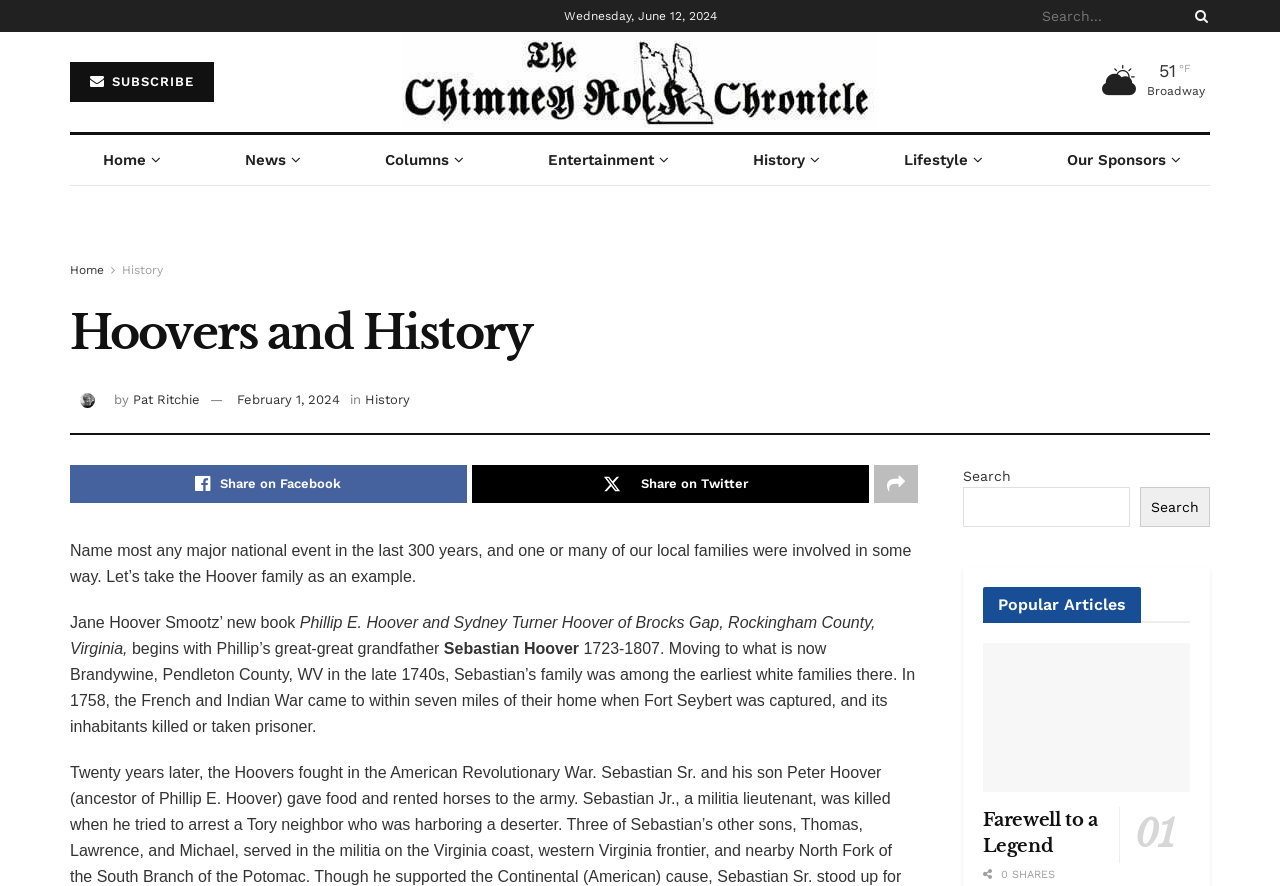Highlight the bounding box of the UI element that corresponds to this description: "I'm Feeling Lucky".

None